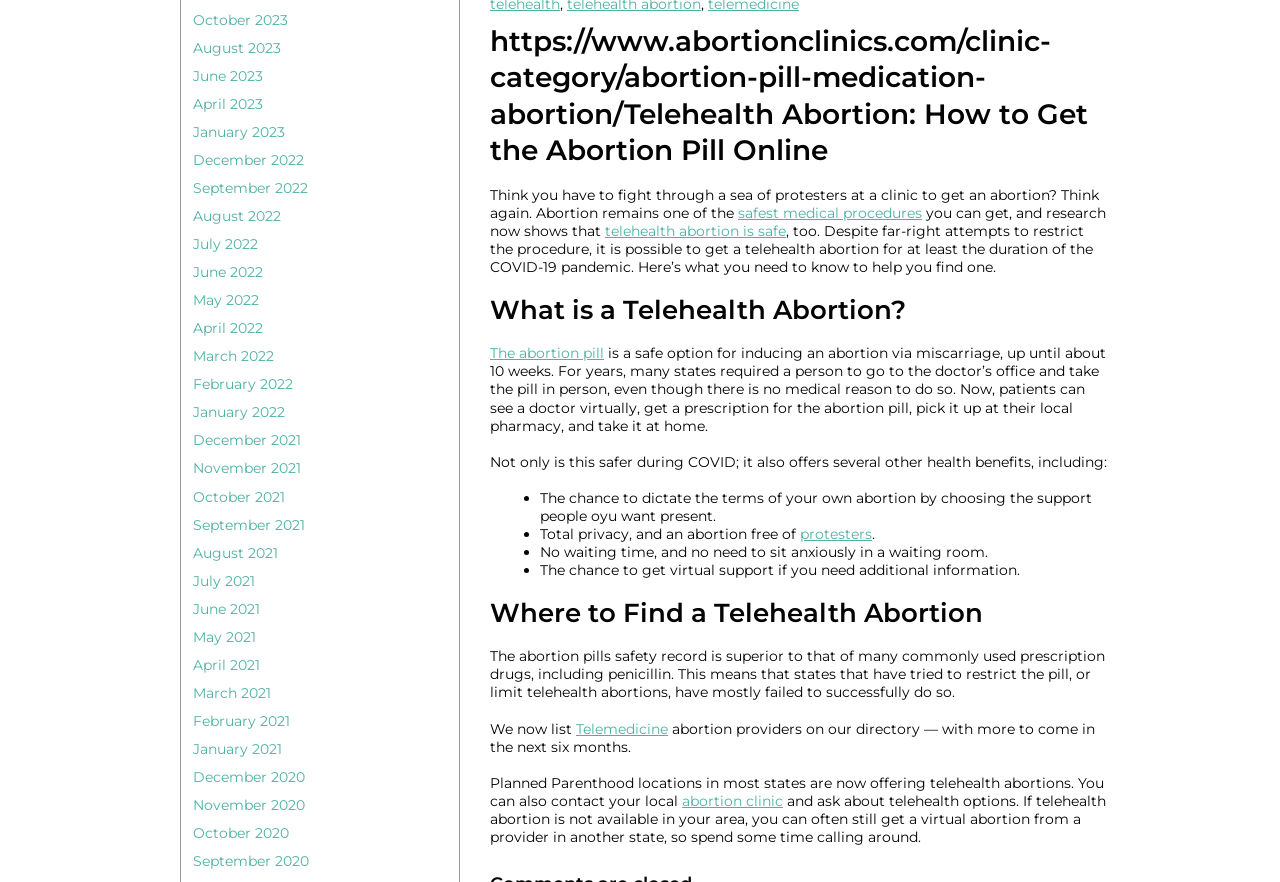Given the description "Telemedicine", determine the bounding box of the corresponding UI element.

[0.45, 0.816, 0.522, 0.836]